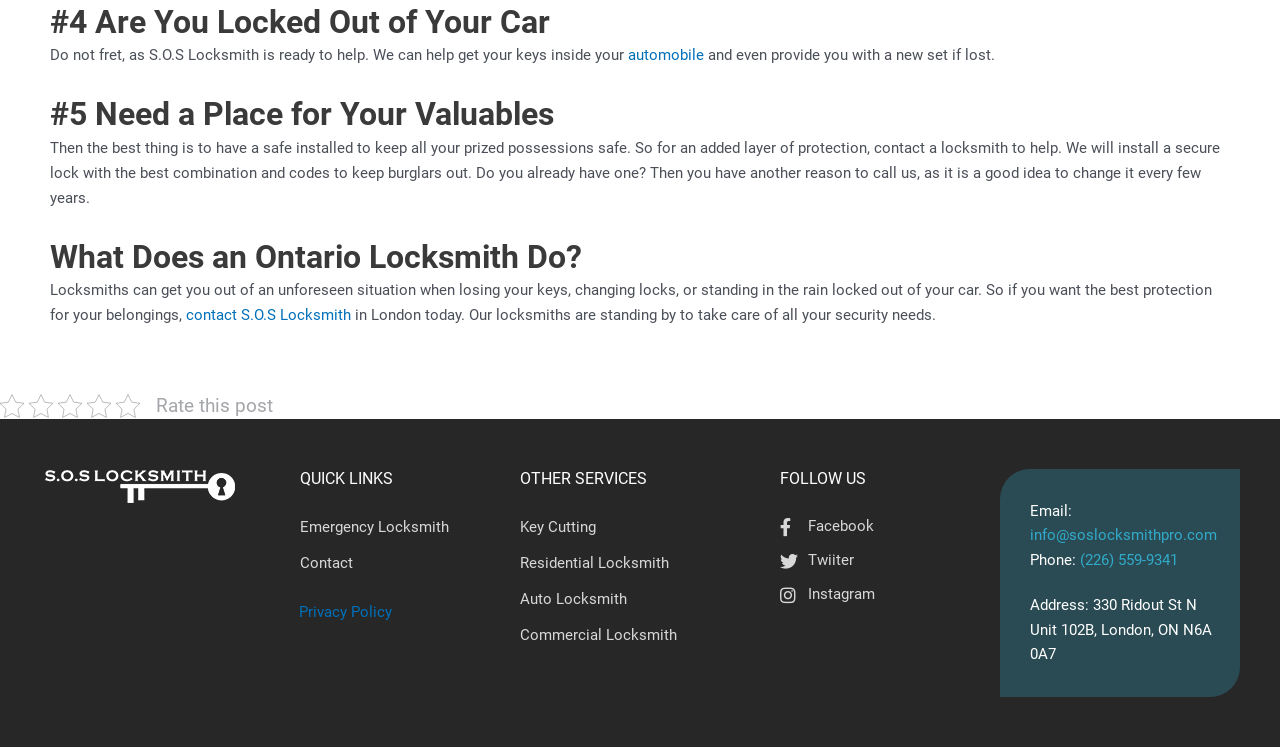Identify the bounding box coordinates for the UI element described by the following text: "(226) 559-9341". Provide the coordinates as four float numbers between 0 and 1, in the format [left, top, right, bottom].

[0.844, 0.738, 0.92, 0.762]